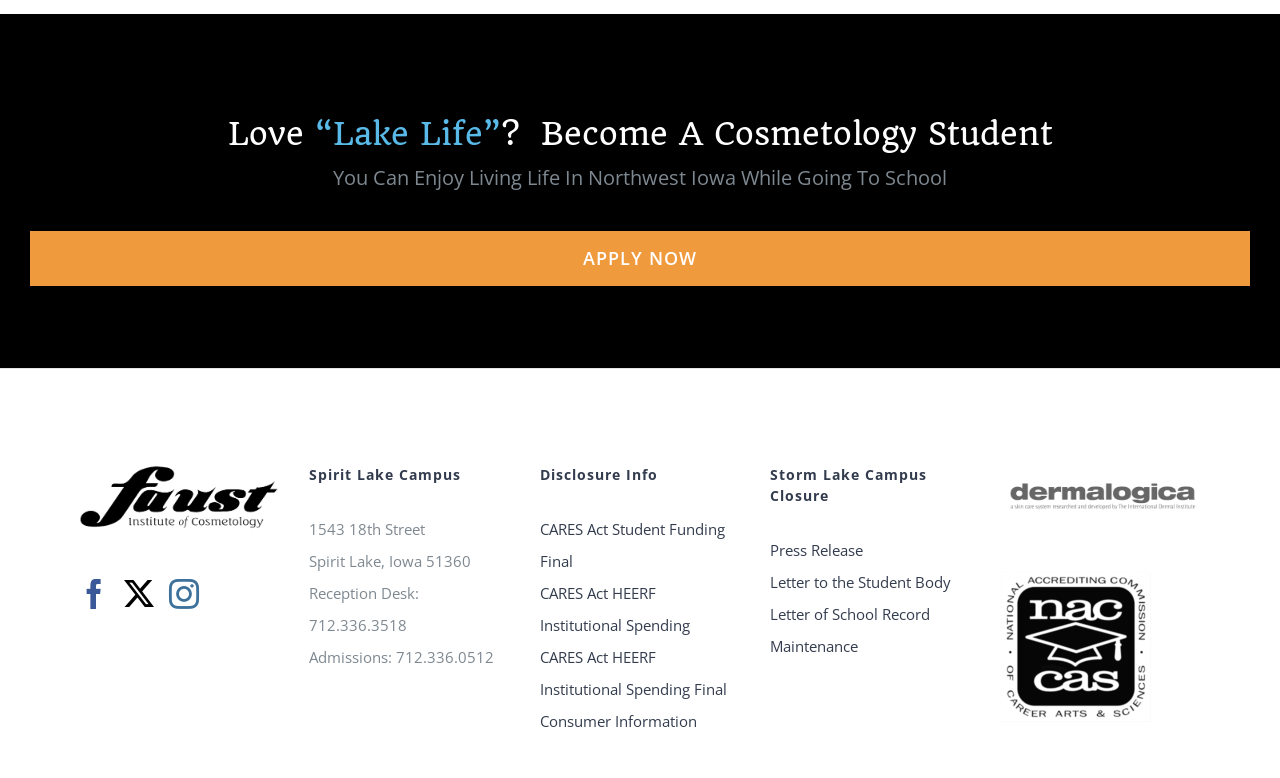Using the provided description: "Letter of School Record Maintenance", find the bounding box coordinates of the corresponding UI element. The output should be four float numbers between 0 and 1, in the format [left, top, right, bottom].

[0.602, 0.768, 0.758, 0.85]